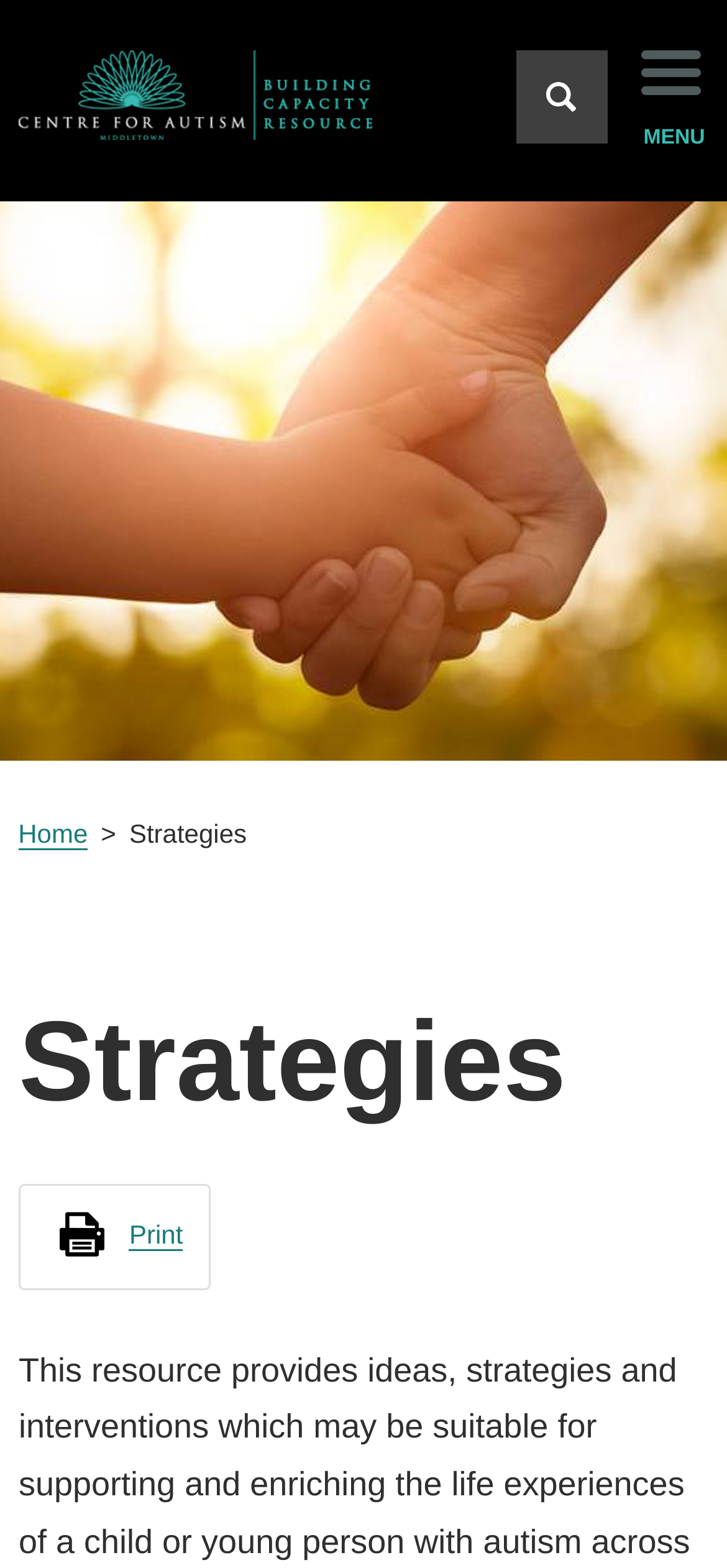Please provide the bounding box coordinates for the element that needs to be clicked to perform the following instruction: "Select a country". The coordinates should be given as four float numbers between 0 and 1, i.e., [left, top, right, bottom].

None